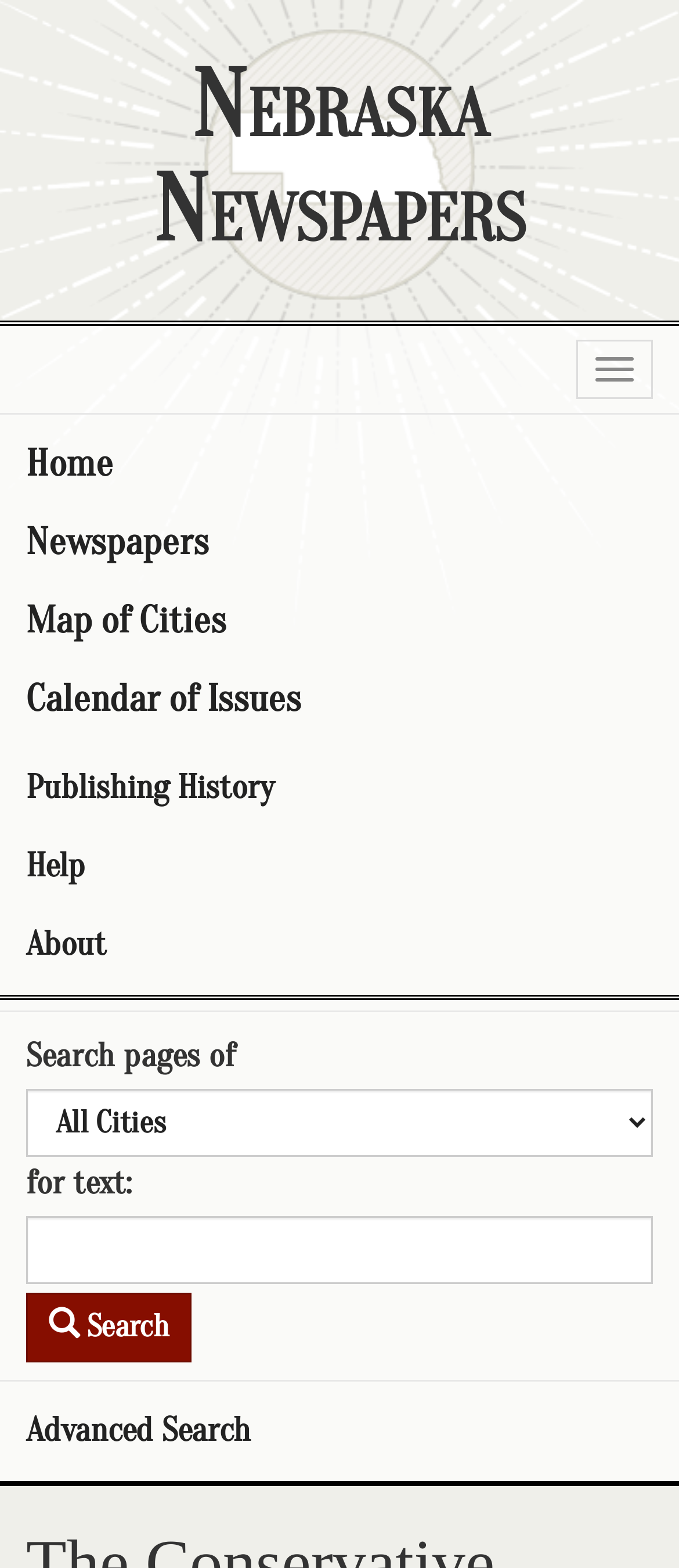Determine the bounding box coordinates of the area to click in order to meet this instruction: "view news about a pedestrian who died on Interstate 89".

None